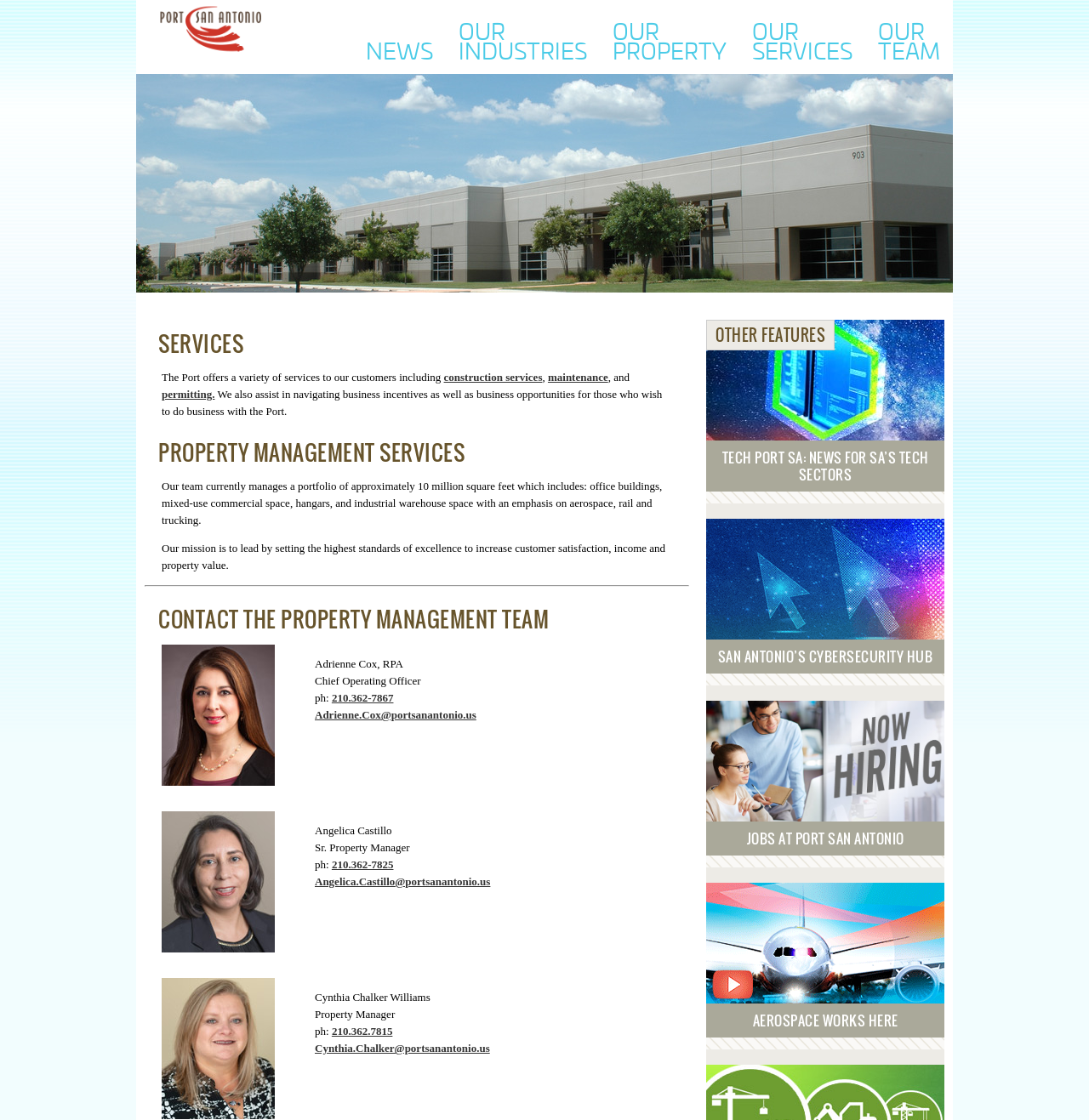Determine the bounding box coordinates for the area you should click to complete the following instruction: "Learn more about 'TECH PORT SA: NEWS FOR SA’S TECH SECTORS'".

[0.663, 0.399, 0.853, 0.433]